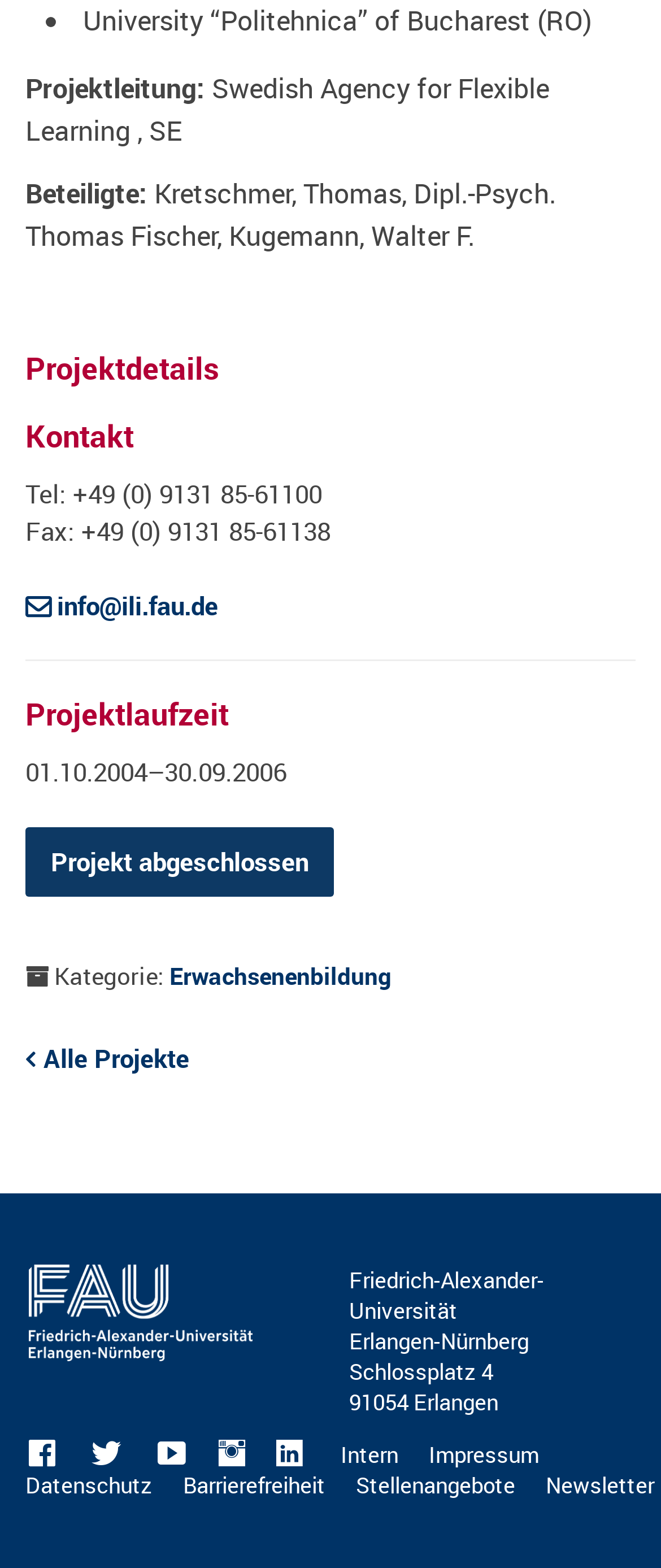Using the given element description, provide the bounding box coordinates (top-left x, top-left y, bottom-right x, bottom-right y) for the corresponding UI element in the screenshot: Twitter

[0.136, 0.918, 0.187, 0.938]